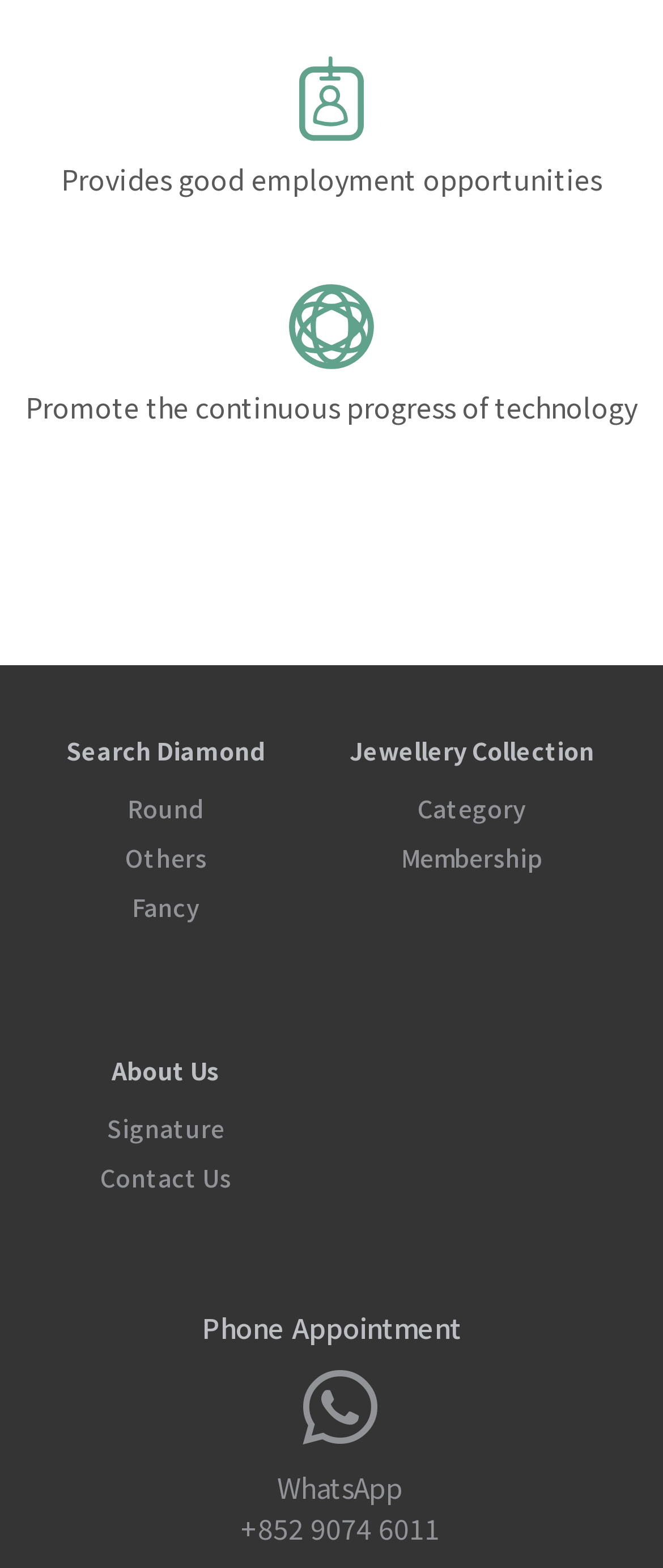Locate the bounding box of the user interface element based on this description: "+852 9074 6011".

[0.363, 0.961, 0.663, 0.987]